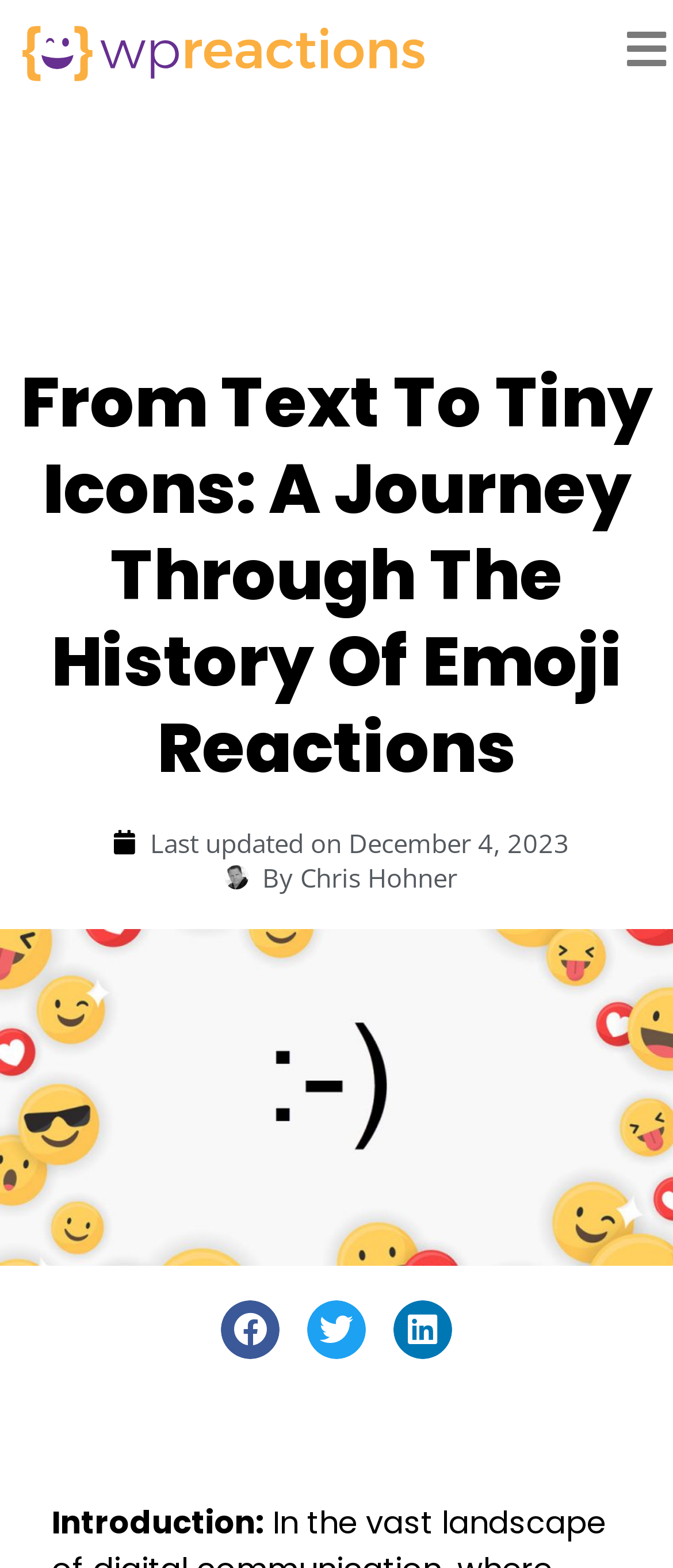Using the provided element description: "Emoji's", identify the bounding box coordinates. The coordinates should be four floats between 0 and 1 in the order [left, top, right, bottom].

[0.321, 0.156, 0.441, 0.177]